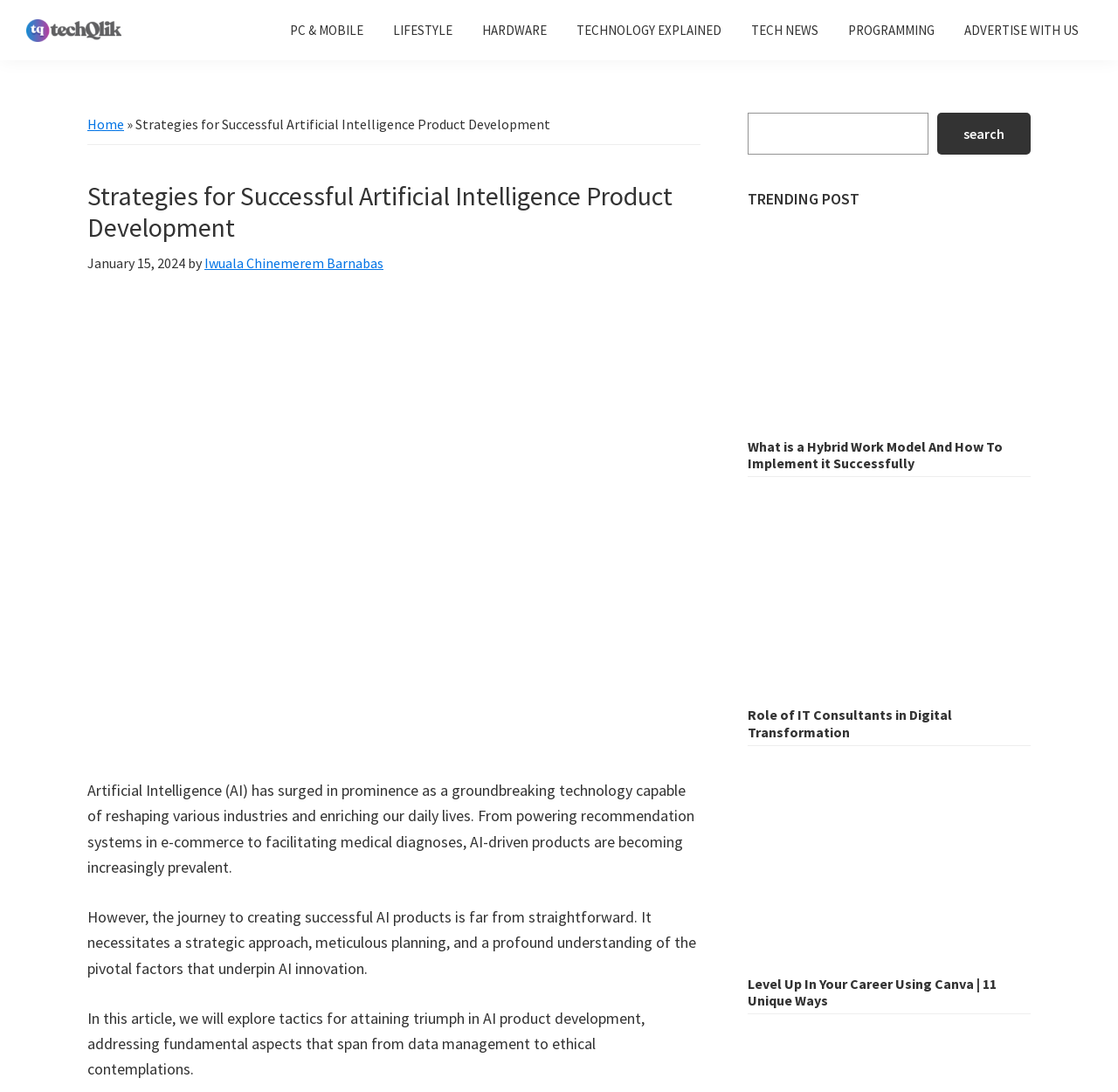Generate the text content of the main headline of the webpage.

Strategies for Successful Artificial Intelligence Product Development